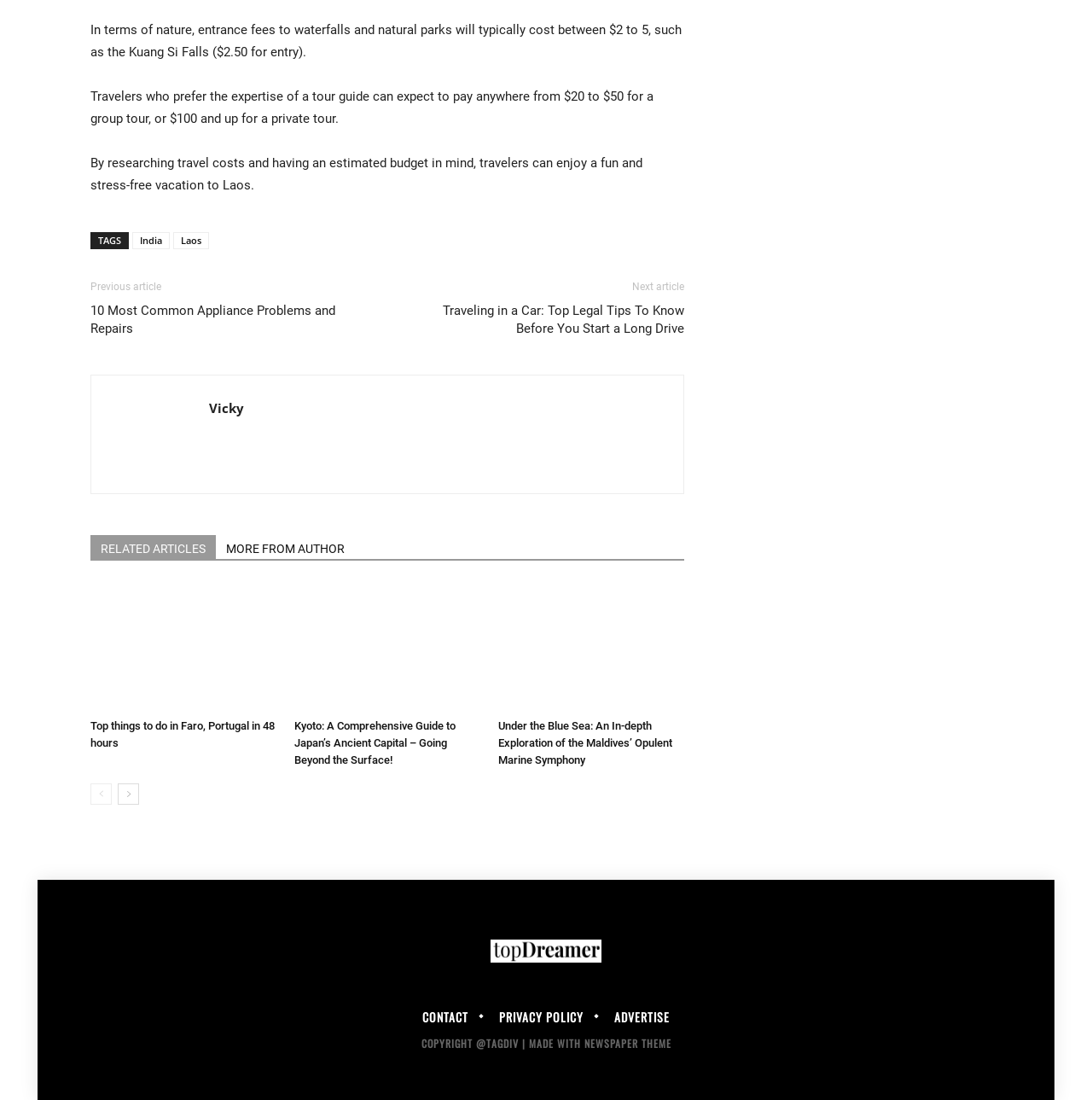Please answer the following question using a single word or phrase: 
What is the cost of entry to Kuang Si Falls?

2.50 dollars